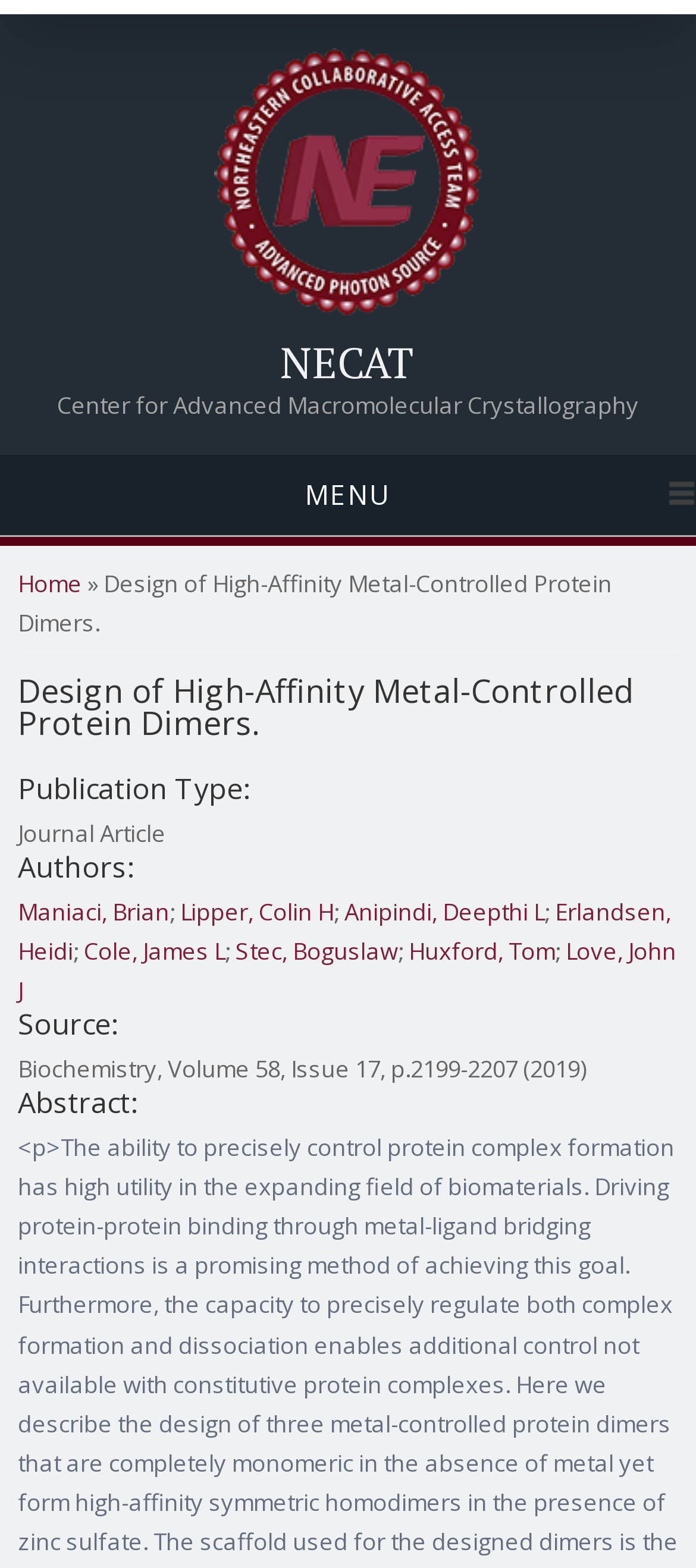Please determine the bounding box coordinates of the element to click on in order to accomplish the following task: "open menu". Ensure the coordinates are four float numbers ranging from 0 to 1, i.e., [left, top, right, bottom].

[0.0, 0.29, 1.0, 0.342]